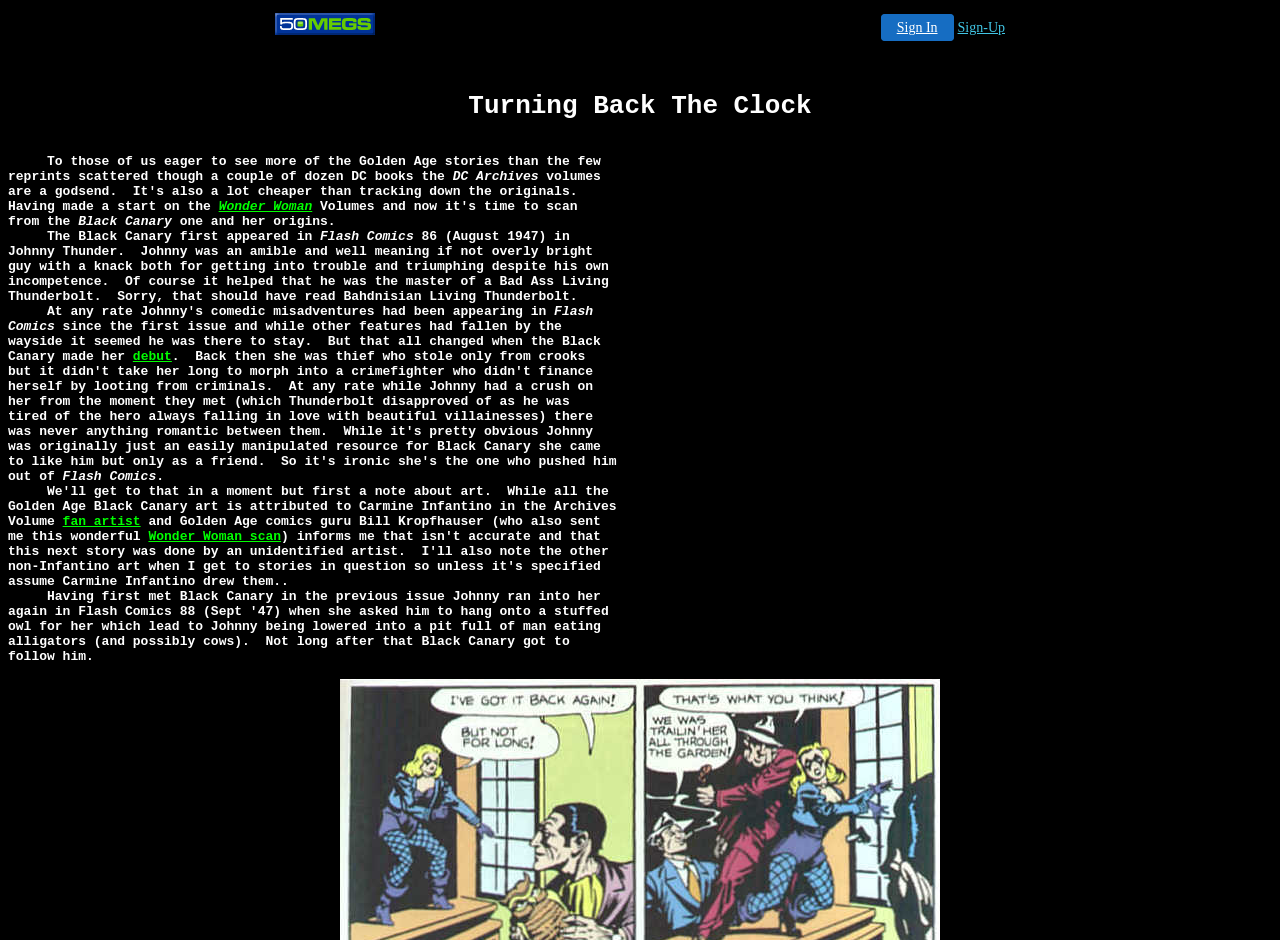Illustrate the webpage with a detailed description.

The webpage is about Black Canary's Perch, specifically page 6. At the top, there is a layout table with two cells. The left cell contains a link with an image, while the right cell has two links for signing in and signing up. 

Below this table, there is a heading that reads "Turning Back The Clock". Following this heading, there is a block of text that discusses the Golden Age stories and DC Archives. The text is divided into several paragraphs, with links to related topics such as Wonder Woman and Flash Comics scattered throughout. 

The text also mentions the Black Canary's origins and her debut, with a link to the word "debut". Additionally, there is a mention of a fan artist and a Golden Age comics guru, Bill Kropfhauser, who provided a Wonder Woman scan. The overall content of the page appears to be a discussion about the history and significance of Black Canary and other related comic book characters.